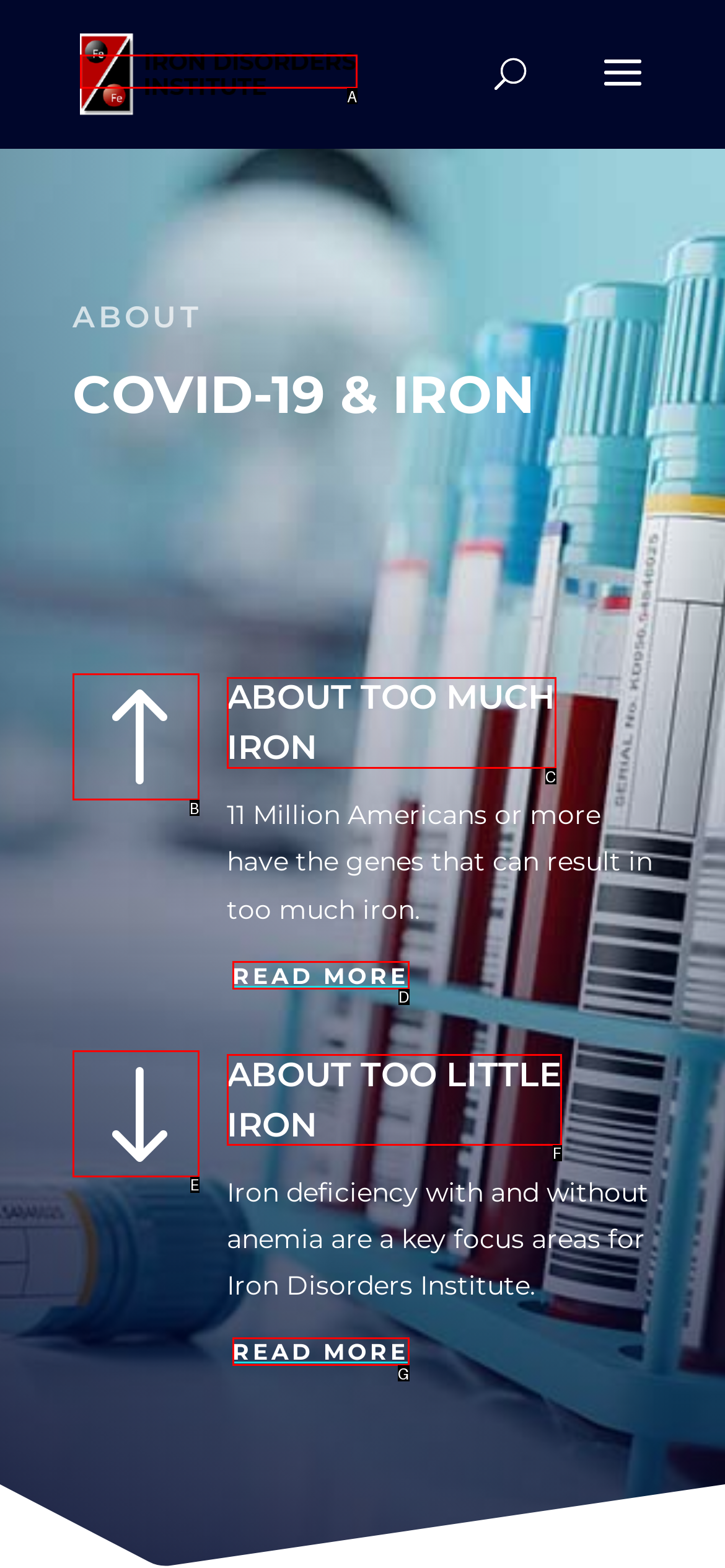Select the option that corresponds to the description: ABOUT TOO LITTLE IRON
Respond with the letter of the matching choice from the options provided.

F